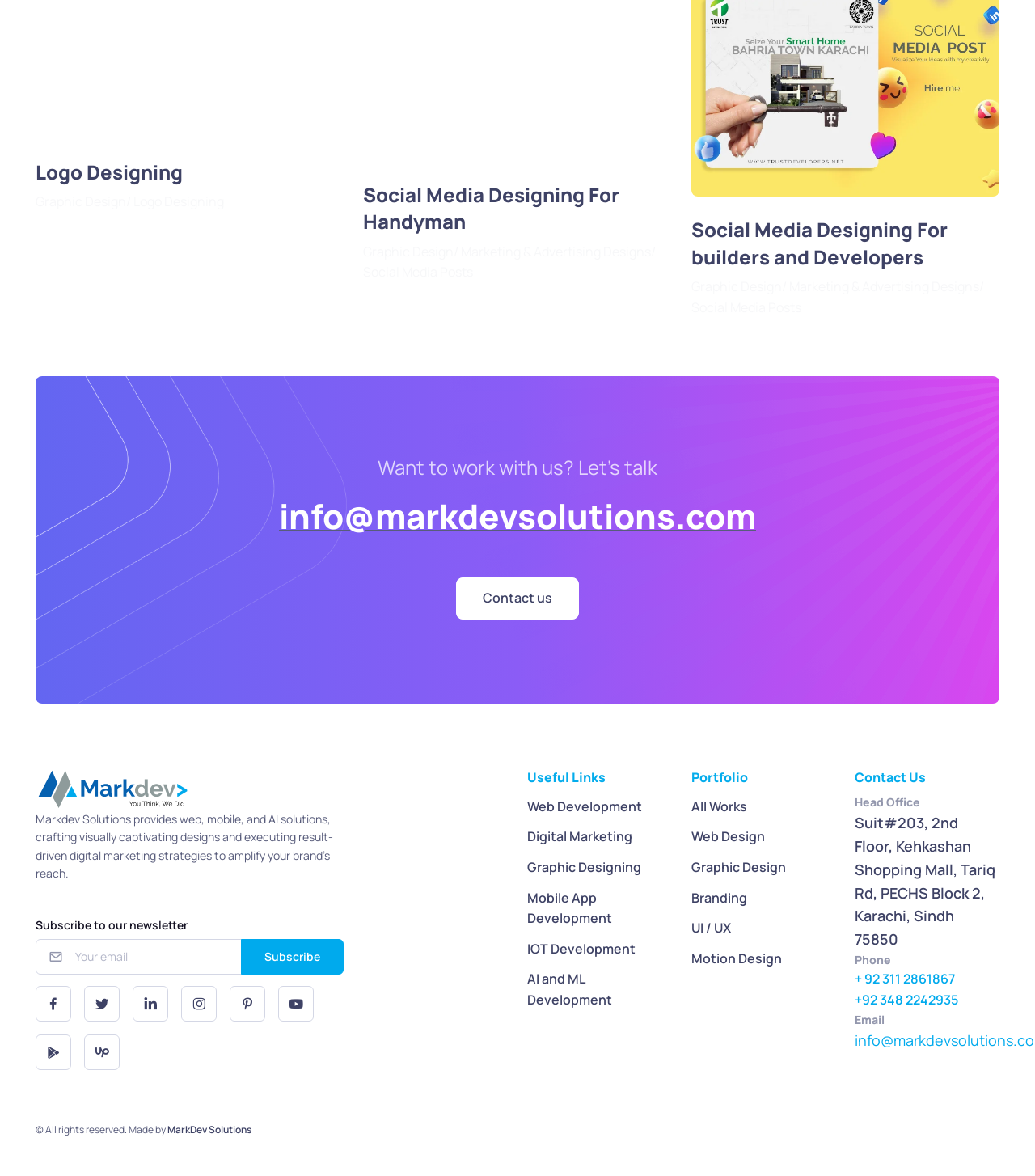With reference to the image, please provide a detailed answer to the following question: What is the purpose of the button with the text 'Subscribe'?

I found the button with the text 'Subscribe' and its corresponding textbox with the text 'Subscribe to our newsletter' which suggests that the button is used to subscribe to the newsletter.